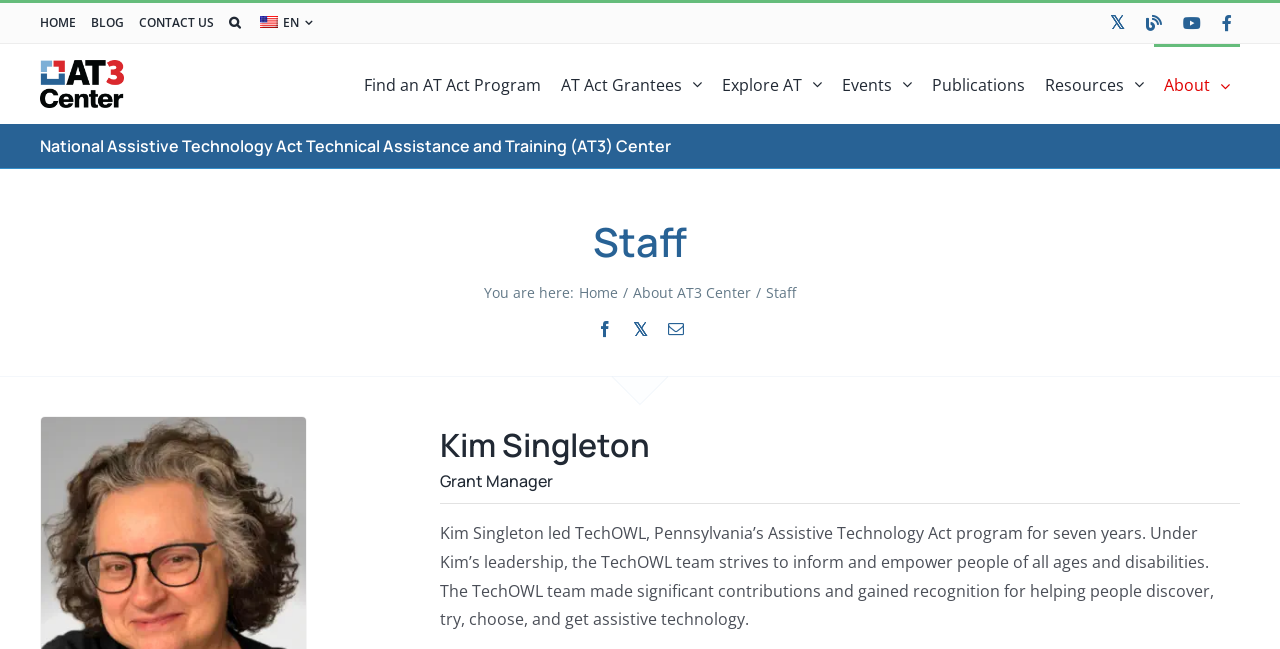Locate the bounding box coordinates of the UI element described by: "Explore AT". The bounding box coordinates should consist of four float numbers between 0 and 1, i.e., [left, top, right, bottom].

[0.556, 0.068, 0.634, 0.191]